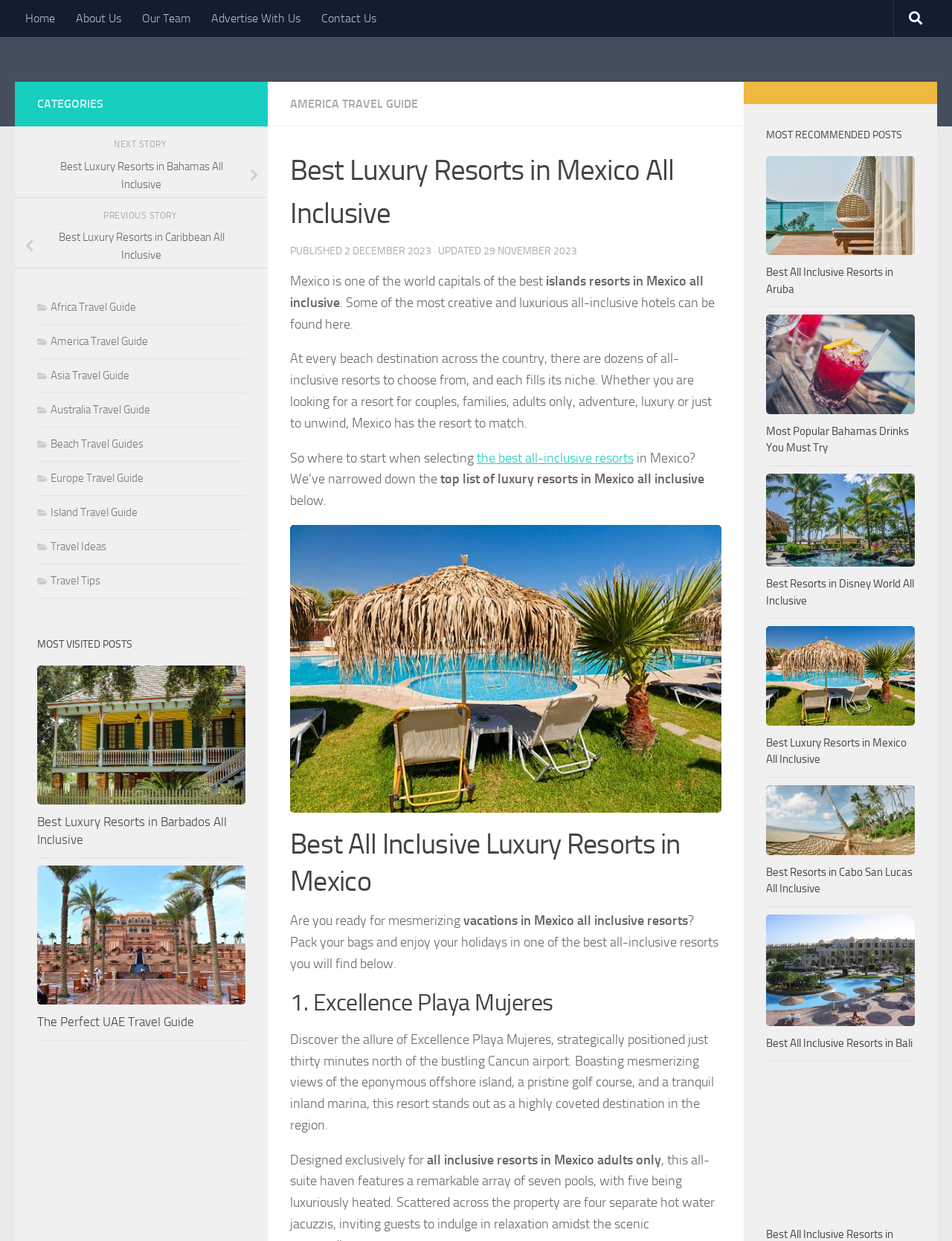Specify the bounding box coordinates of the area that needs to be clicked to achieve the following instruction: "Explore the 'MOST VISITED POSTS' section".

[0.039, 0.512, 0.258, 0.527]